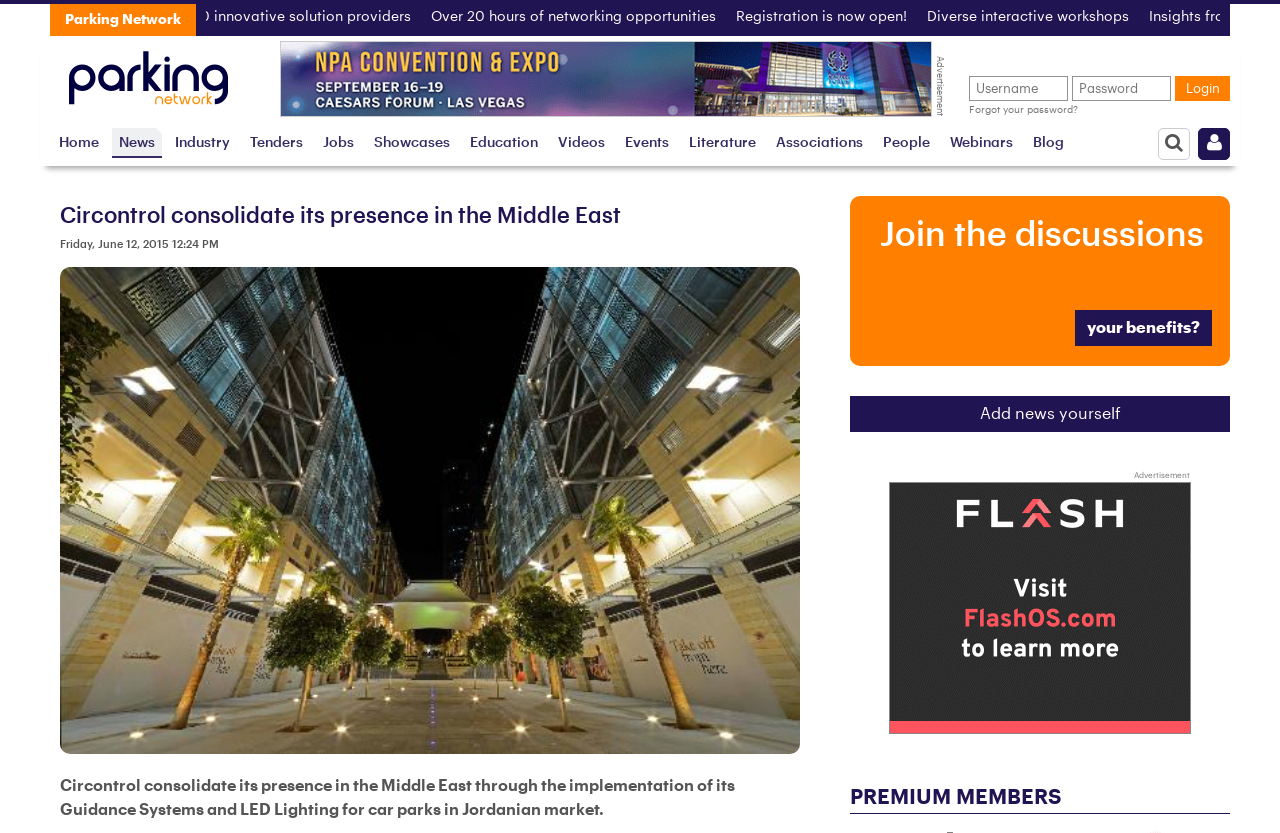Could you find the bounding box coordinates of the clickable area to complete this instruction: "Click on the 'FlashParking' link"?

[0.695, 0.58, 0.93, 0.88]